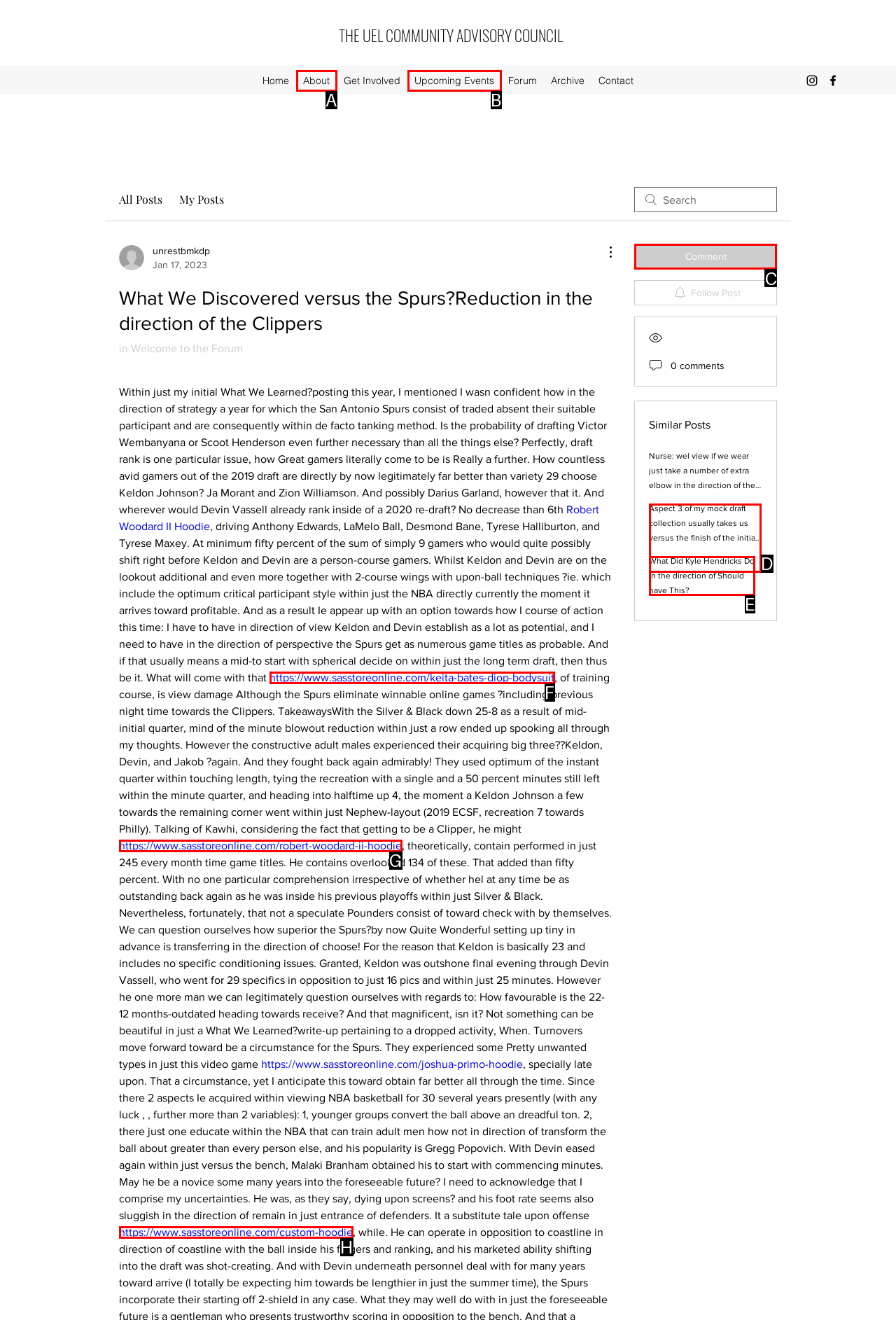Tell me the correct option to click for this task: Click on the 'Comment' button
Write down the option's letter from the given choices.

C